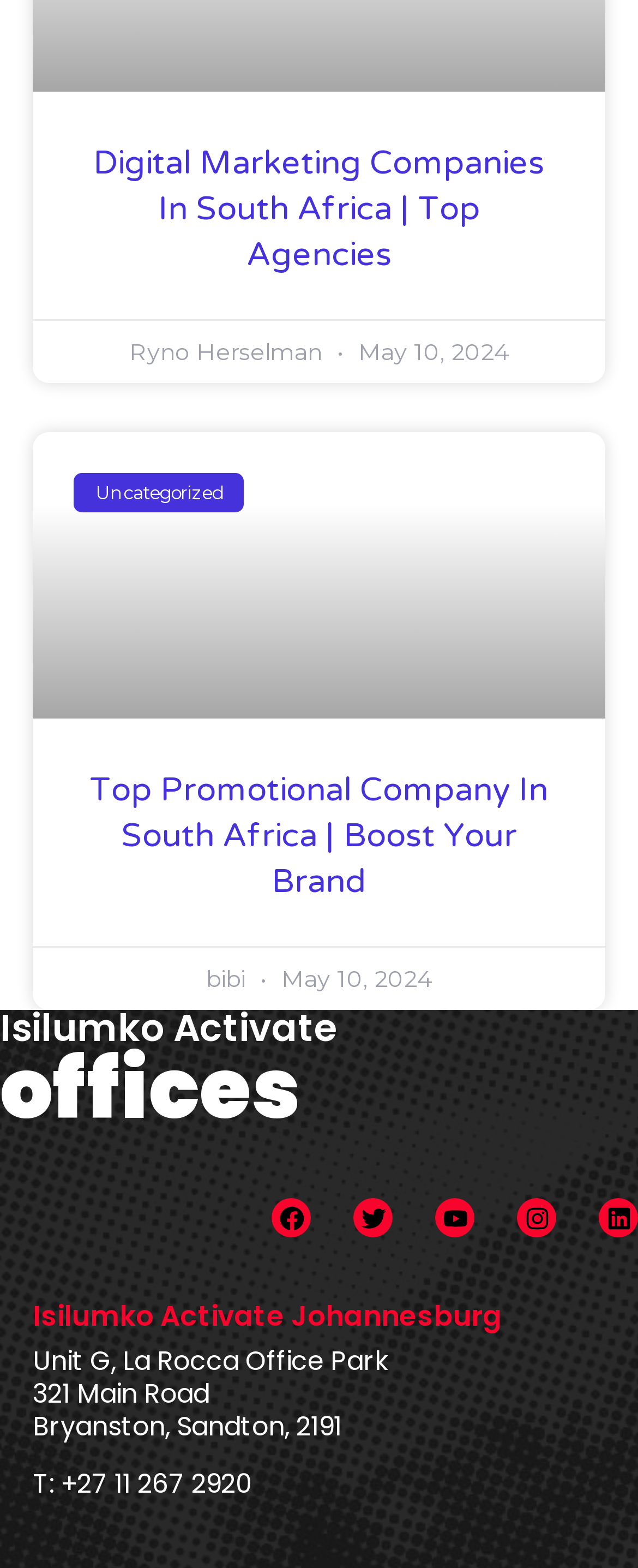Please find the bounding box coordinates of the clickable region needed to complete the following instruction: "Visit Isilumko Activate's Facebook page". The bounding box coordinates must consist of four float numbers between 0 and 1, i.e., [left, top, right, bottom].

[0.437, 0.769, 0.476, 0.785]